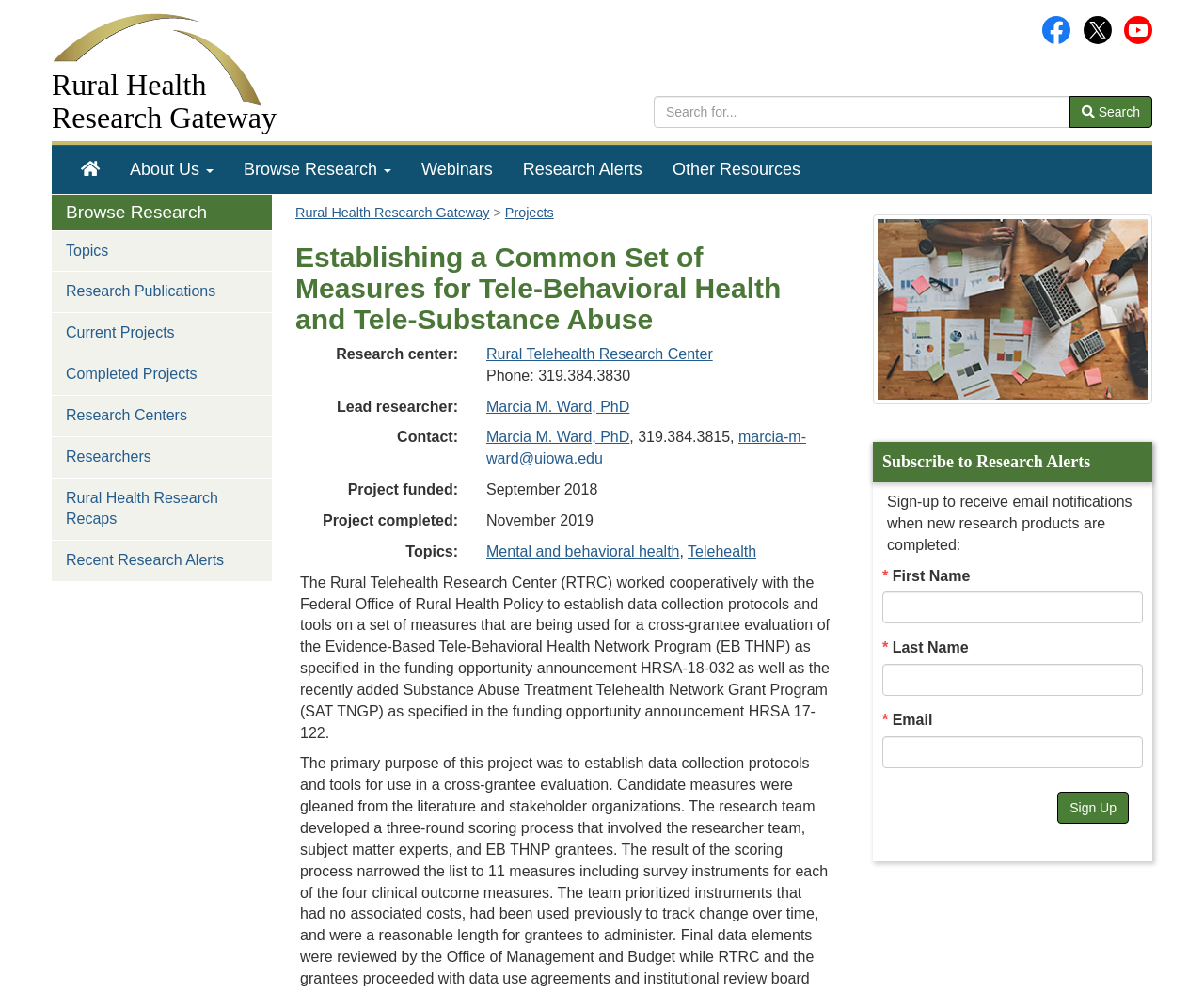Please give the bounding box coordinates of the area that should be clicked to fulfill the following instruction: "Contact the lead researcher". The coordinates should be in the format of four float numbers from 0 to 1, i.e., [left, top, right, bottom].

[0.404, 0.433, 0.67, 0.47]